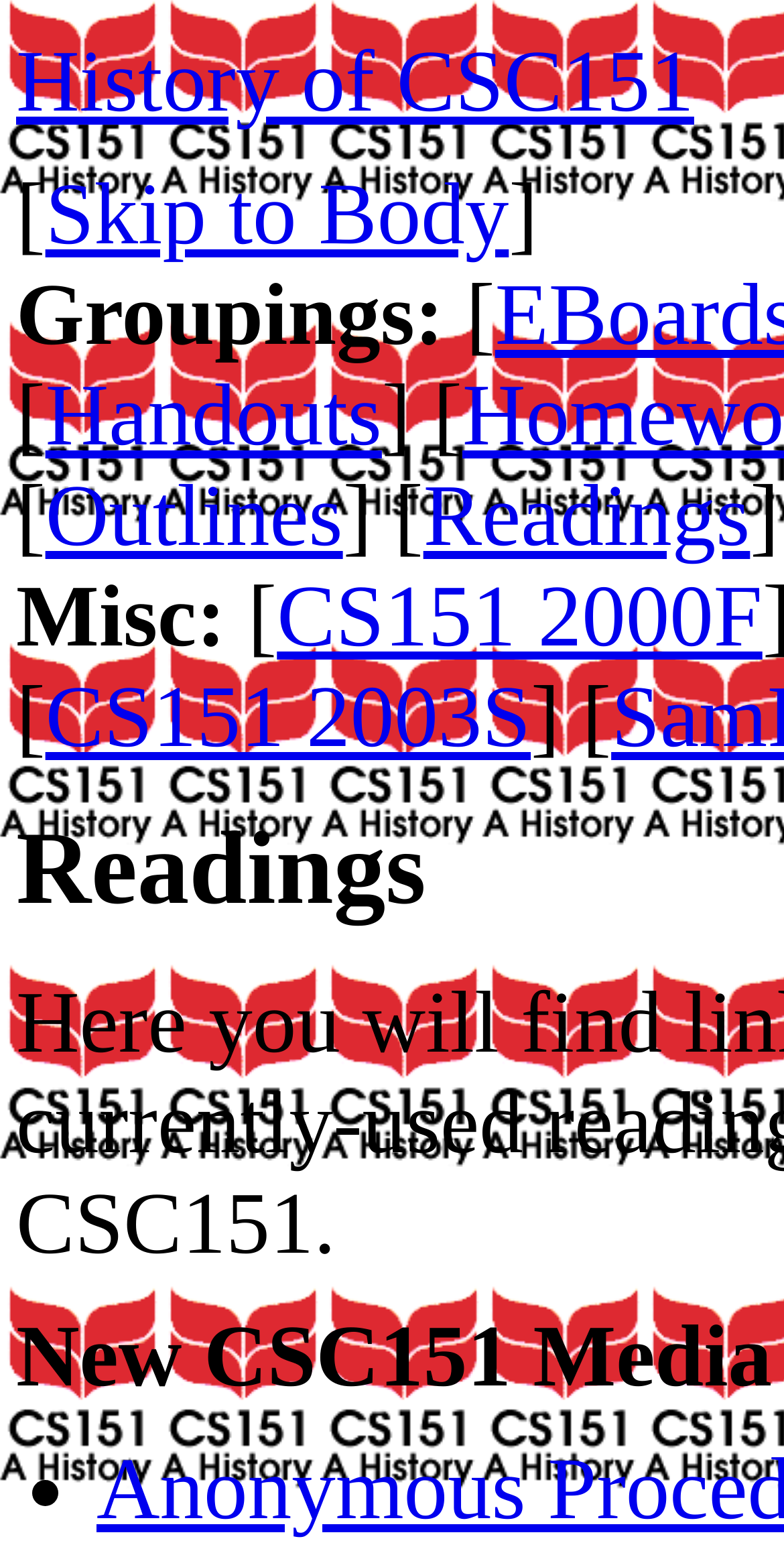Please provide the bounding box coordinates for the UI element as described: "History of CSC151". The coordinates must be four floats between 0 and 1, represented as [left, top, right, bottom].

[0.021, 0.022, 0.885, 0.084]